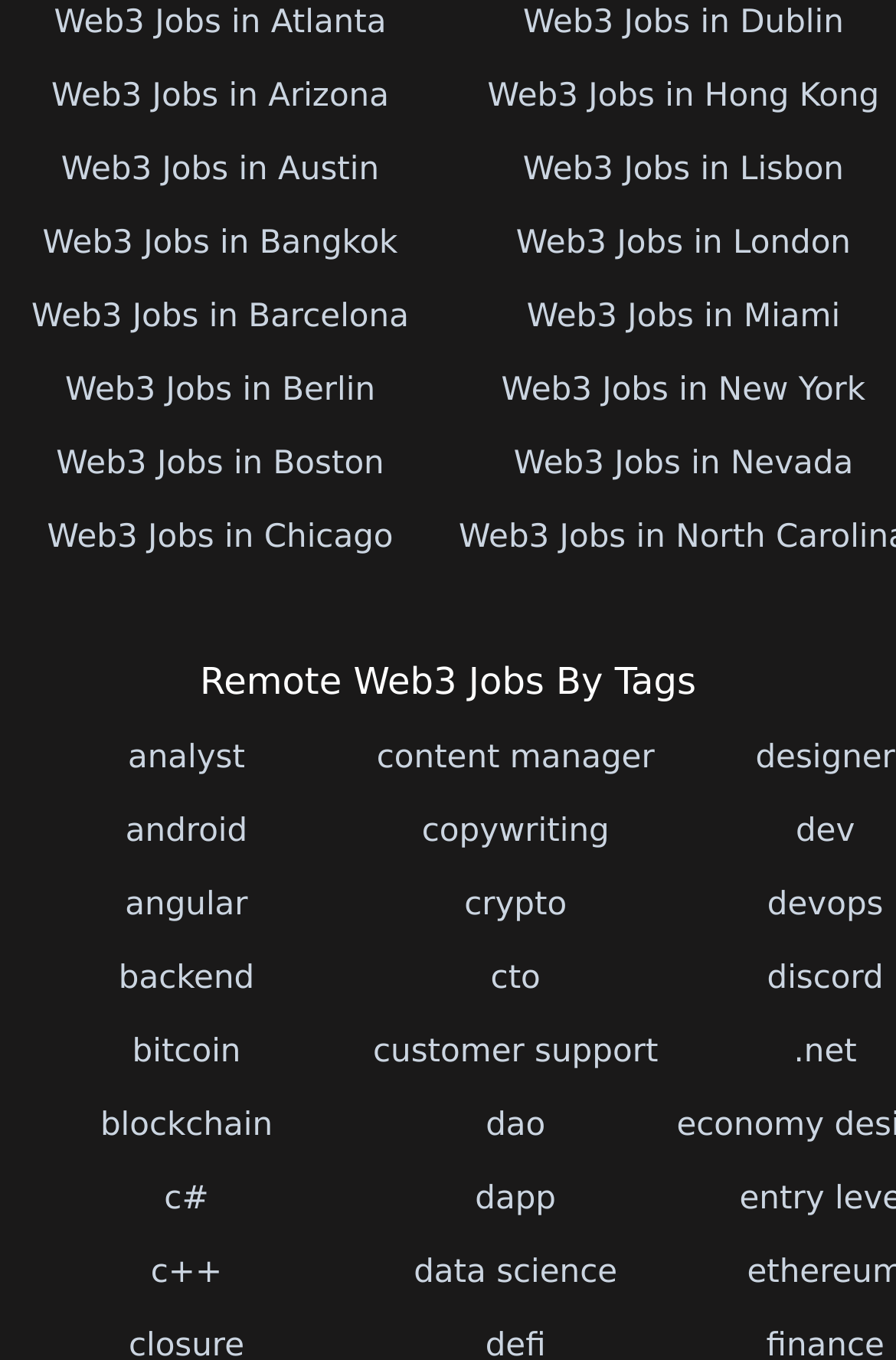Locate the bounding box coordinates of the region to be clicked to comply with the following instruction: "Explore Web3 jobs related to blockchain". The coordinates must be four float numbers between 0 and 1, in the form [left, top, right, bottom].

[0.112, 0.814, 0.304, 0.841]